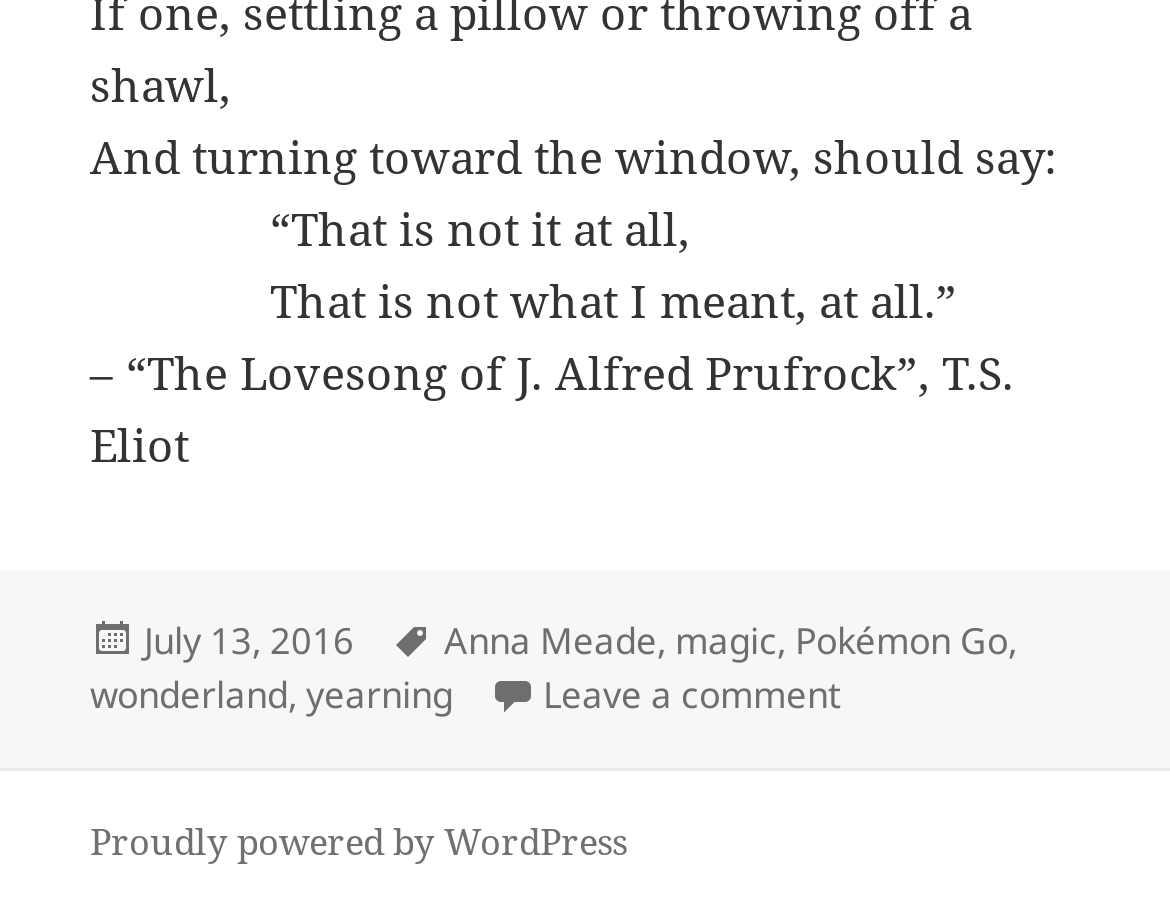Analyze the image and give a detailed response to the question:
What is the poem quoted in the article?

By reading the StaticText elements, I found that the poem quoted in the article is 'The Lovesong of J. Alfred Prufrock' by T.S. Eliot, which is mentioned in the text '– “The Lovesong of J. Alfred Prufrock”, T.S. Eliot'.